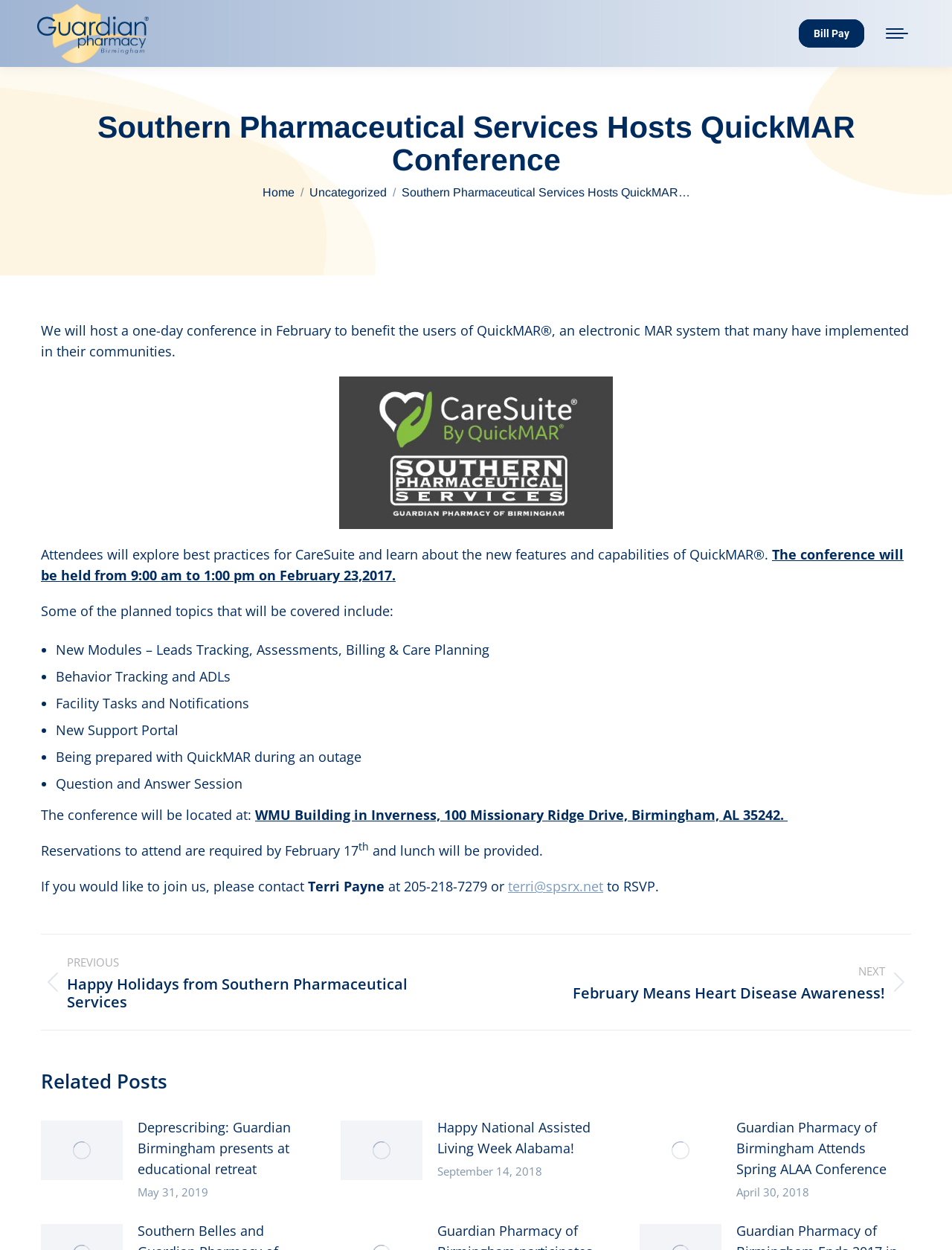Provide an in-depth description of the elements and layout of the webpage.

This webpage appears to be an event announcement page for a one-day conference hosted by Southern Pharmaceutical Services to benefit users of QuickMAR, an electronic MAR system. 

At the top of the page, there is a mobile menu icon and a link to "Bill Pay" on the right side, while a link to "Guardian Pharmacy of Birmingham" is located on the left side, accompanied by an image of the pharmacy's logo.

Below the top navigation, there is a heading that reads "Southern Pharmaceutical Services Hosts QuickMAR Conference". 

Underneath the heading, there is a breadcrumb navigation section that shows the current page's location within the website. 

The main content of the page is divided into several sections. The first section describes the conference, stating that it will be held on February 23, 2017, and will cover topics such as best practices for CareSuite and new features of QuickMAR. 

The conference details are followed by a list of planned topics, including new modules, behavior tracking, facility tasks, and a question-and-answer session. 

The page also provides the conference location, which is the WMU Building in Inverness, Birmingham, AL, and notes that reservations are required by February 17. 

Additionally, the page includes a section for contacting Terri Payne to RSVP for the conference. 

At the bottom of the page, there are links to previous and next posts, as well as a section titled "Related Posts" that lists three articles with images and dates. 

Finally, there is a "Go to Top" link at the very bottom of the page, accompanied by an image.